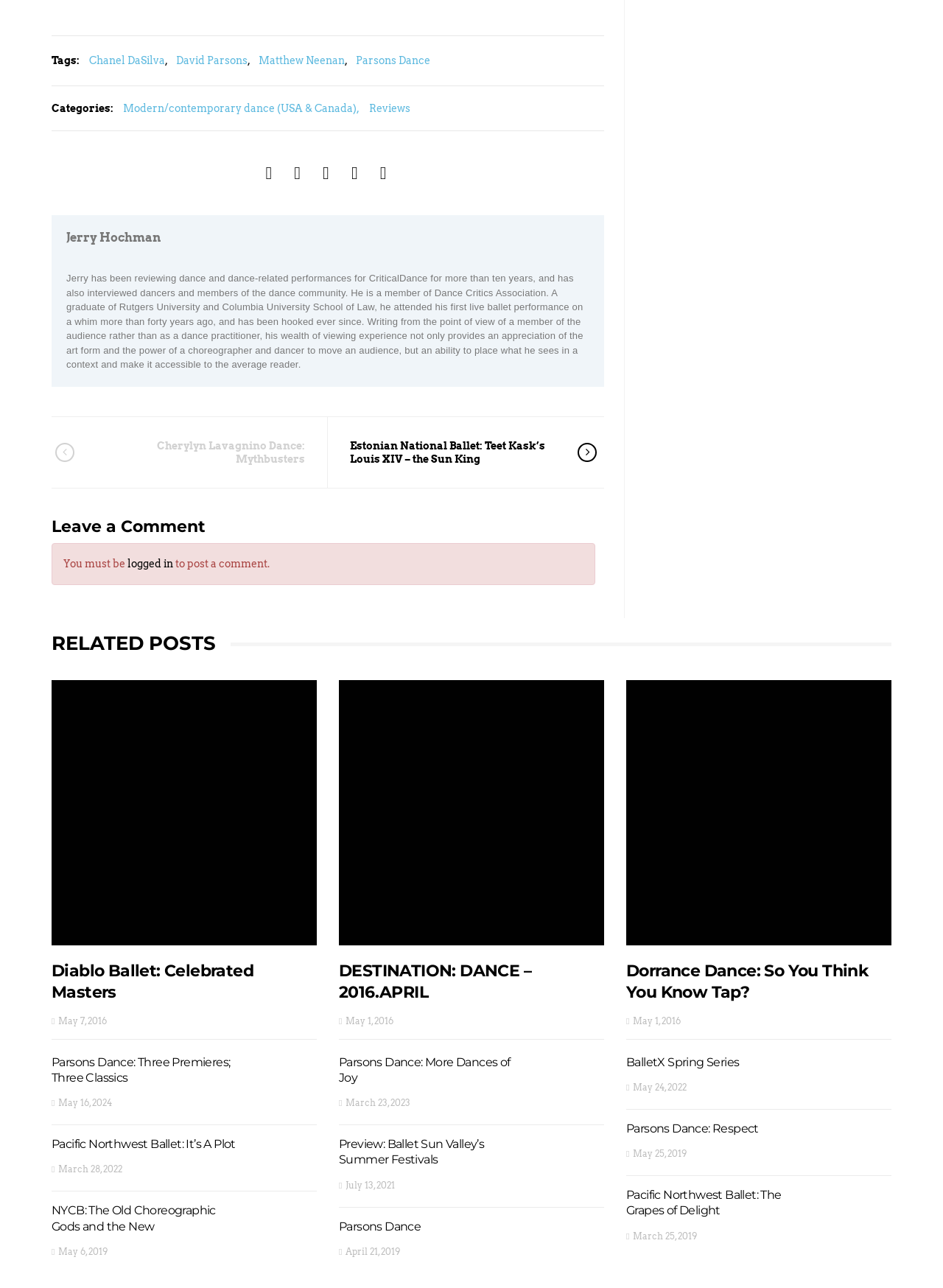Determine the bounding box coordinates of the element that should be clicked to execute the following command: "Leave a comment".

[0.043, 0.402, 0.643, 0.416]